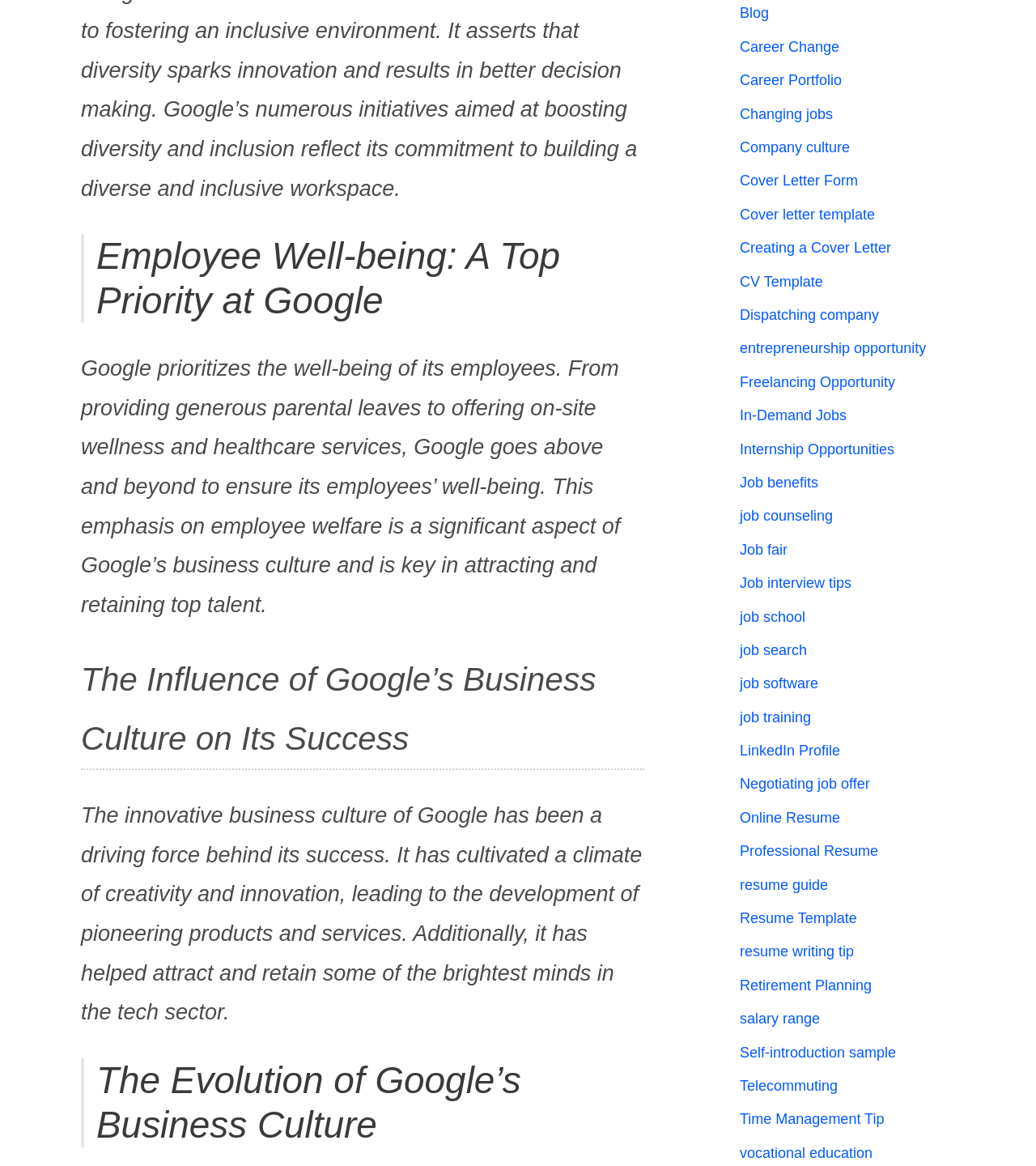What is the main topic of the first heading?
Using the details from the image, give an elaborate explanation to answer the question.

The first heading on the webpage is 'Employee Well-being: A Top Priority at Google', which suggests that the main topic of this heading is employee well-being.